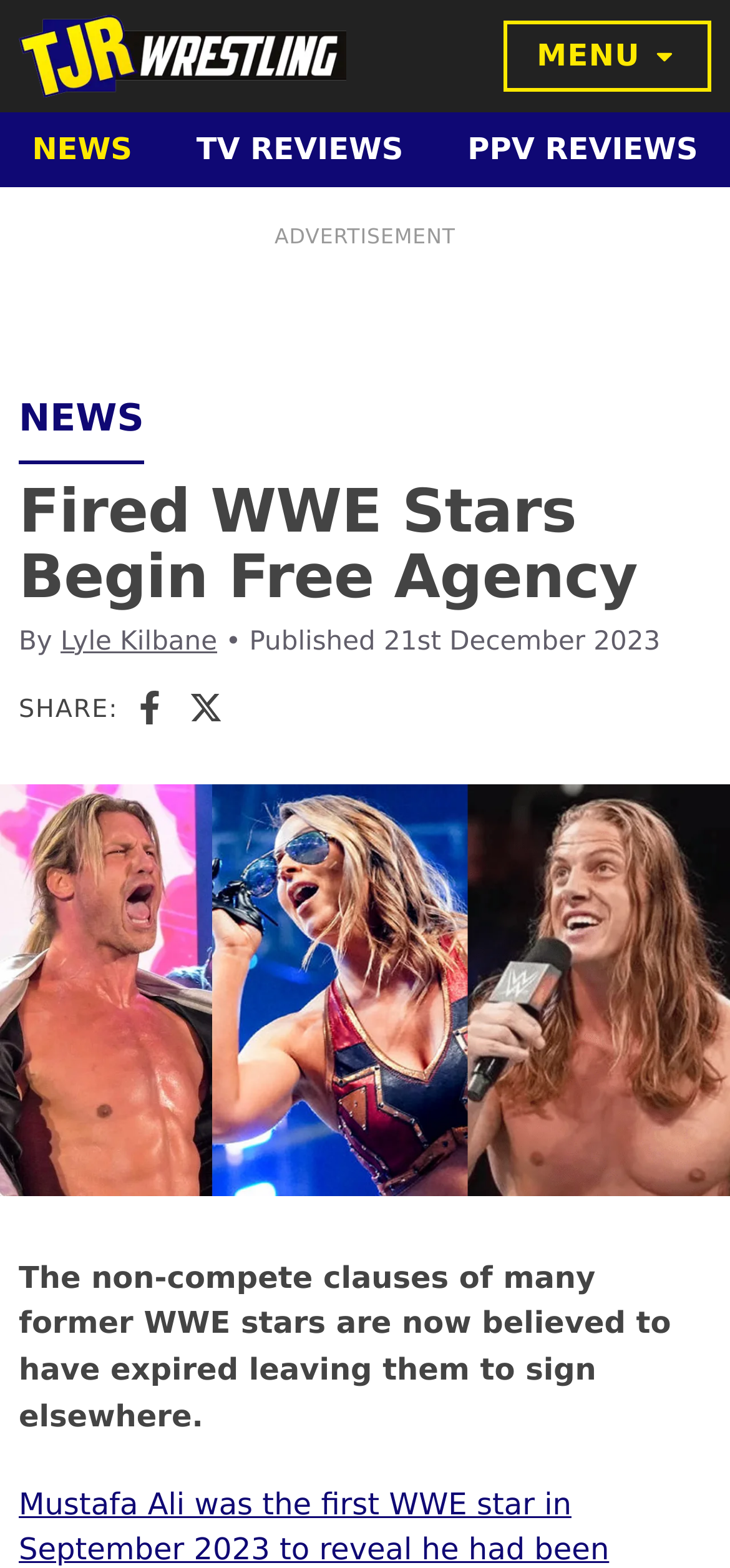Who is the author of the news article?
Carefully analyze the image and provide a thorough answer to the question.

The author of the news article is Lyle Kilbane, as indicated by the link 'Lyle Kilbane' next to the 'By' text.